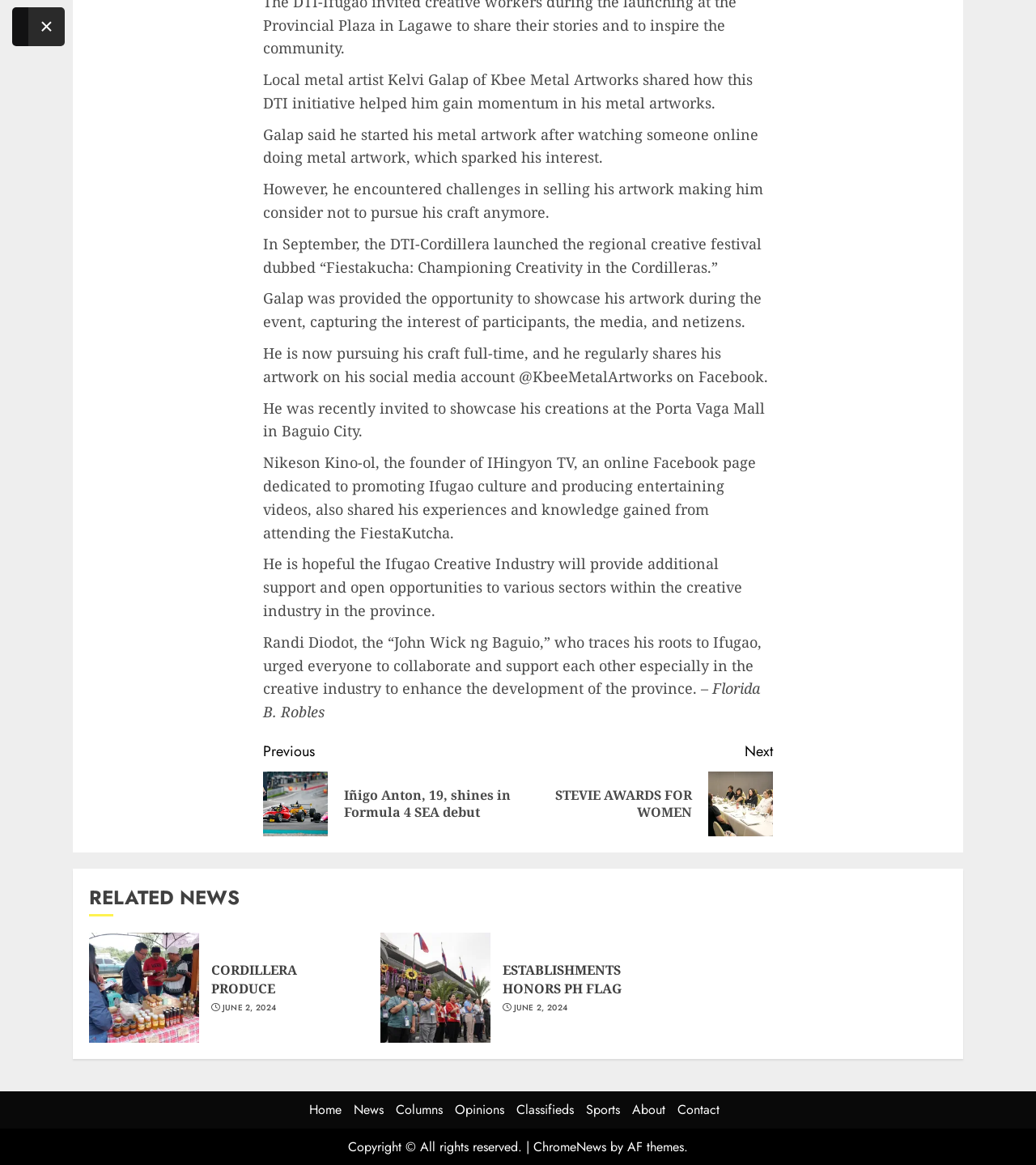Please specify the bounding box coordinates of the clickable section necessary to execute the following command: "Visit 'CORDILLERA PRODUCE'".

[0.204, 0.825, 0.352, 0.856]